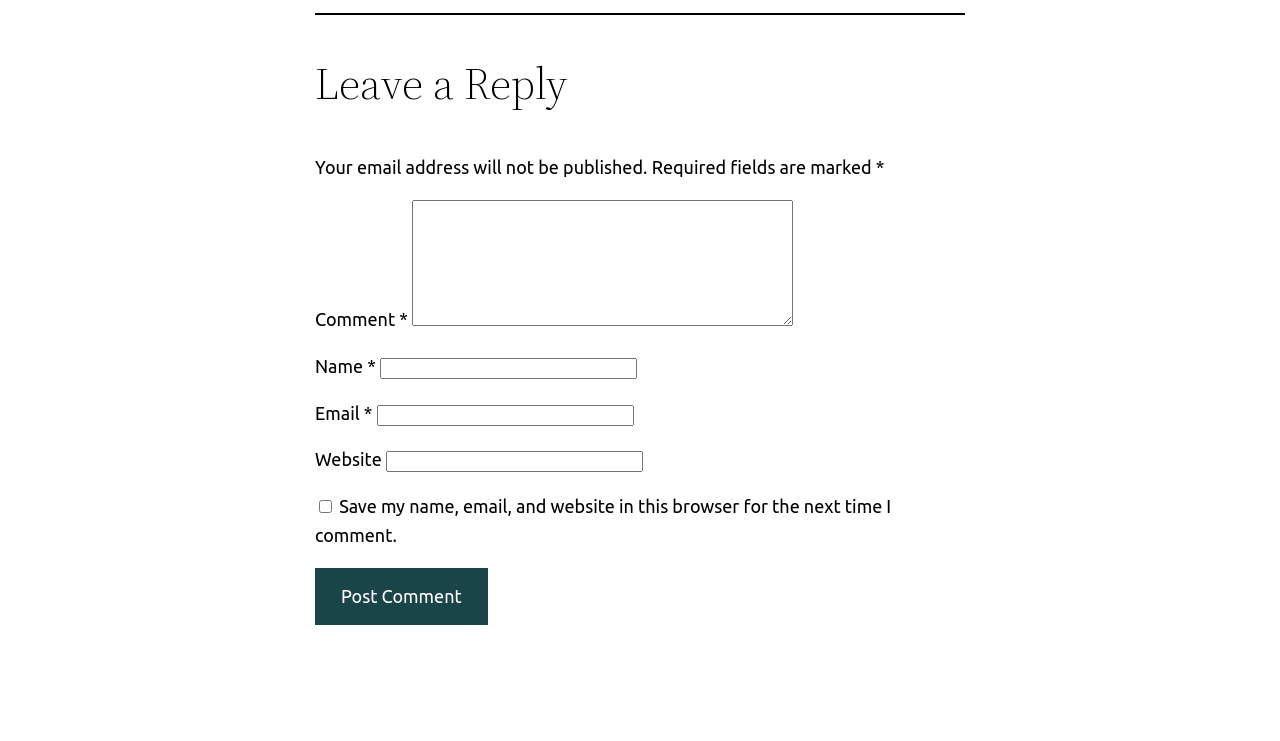Provide your answer to the question using just one word or phrase: What is the button used for?

Post Comment